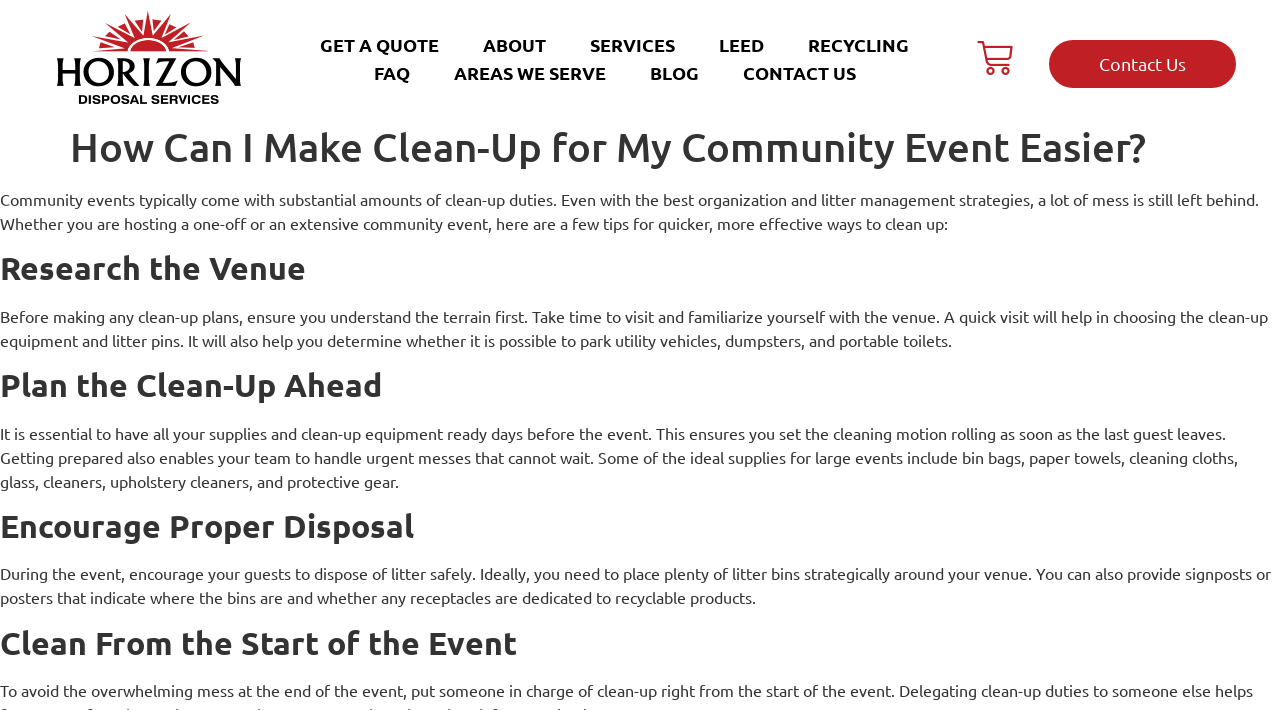Reply to the question below using a single word or brief phrase:
What supplies are ideal for large events?

Bin bags, paper towels, etc.